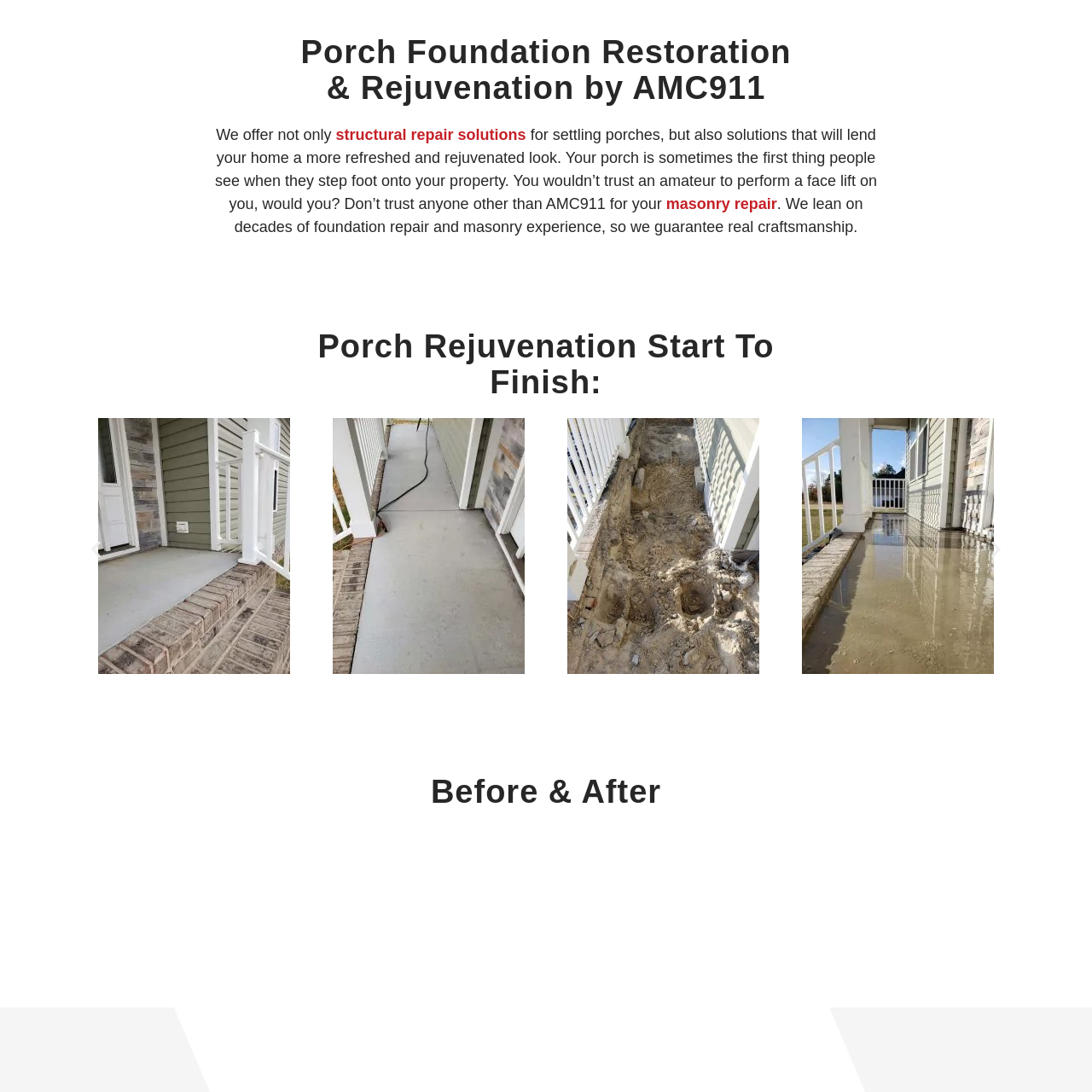What is the company's area of expertise?
Focus on the part of the image marked with a red bounding box and deliver an in-depth answer grounded in the visual elements you observe.

The company, AMC911, specializes in masonry and foundation repair, as evident from the caption's mention of their expertise in porch foundation rejuvenation and their commitment to excellence in these areas.